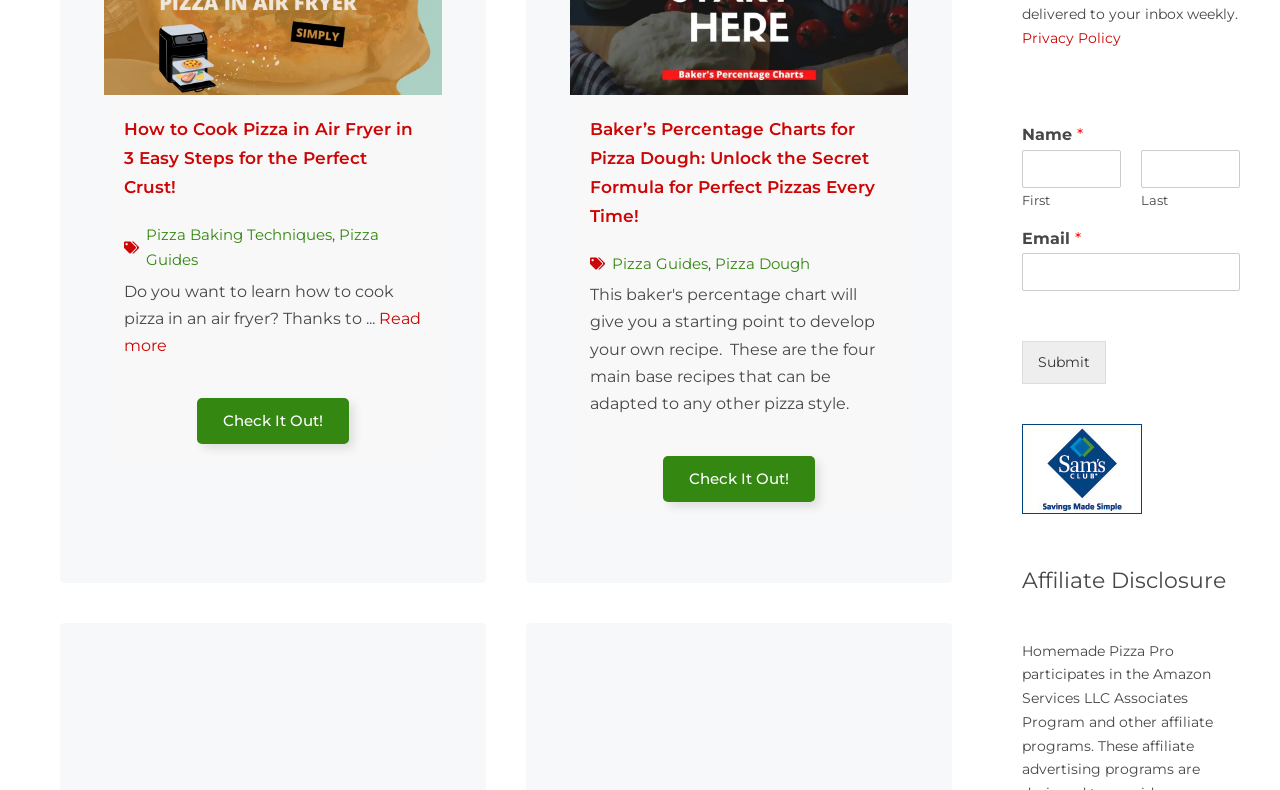Determine the bounding box coordinates of the clickable region to execute the instruction: "Submit your name and email". The coordinates should be four float numbers between 0 and 1, denoted as [left, top, right, bottom].

[0.798, 0.432, 0.864, 0.486]